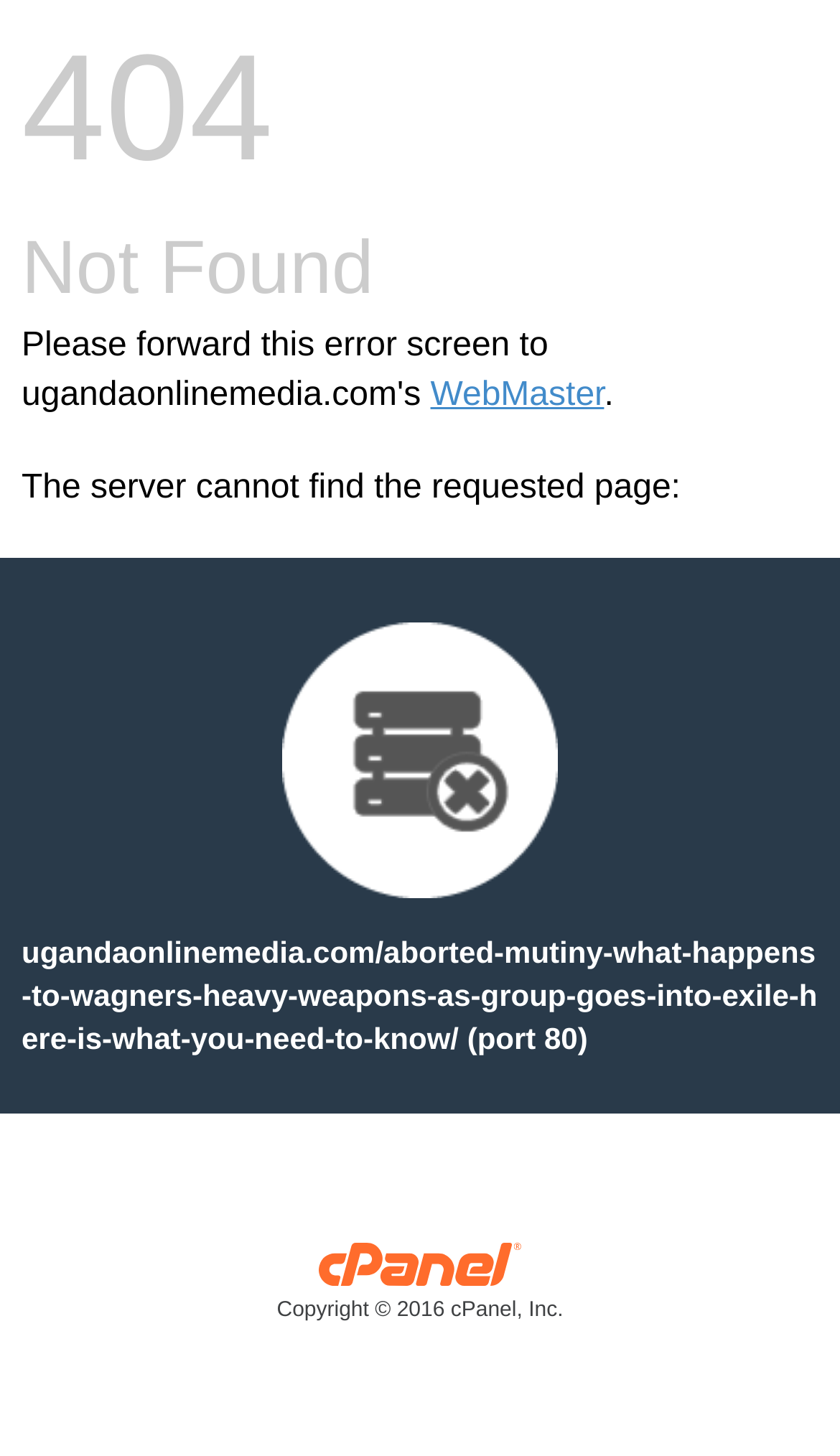Please give a succinct answer using a single word or phrase:
What is the purpose of the link 'WebMaster'?

Contact WebMaster